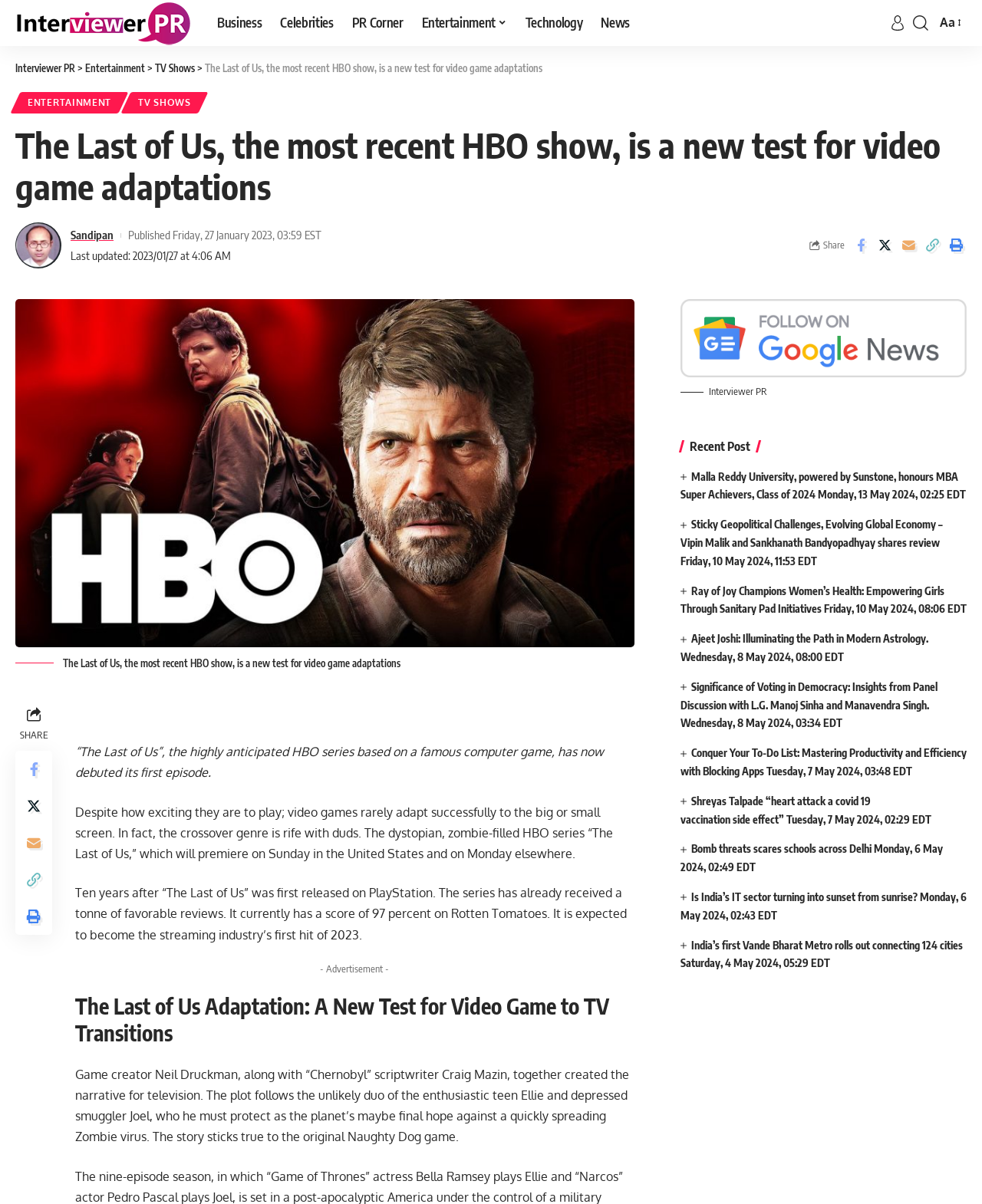Locate the bounding box coordinates of the element that should be clicked to fulfill the instruction: "Read the article about 'The Last of Us' TV show".

[0.077, 0.618, 0.615, 0.648]